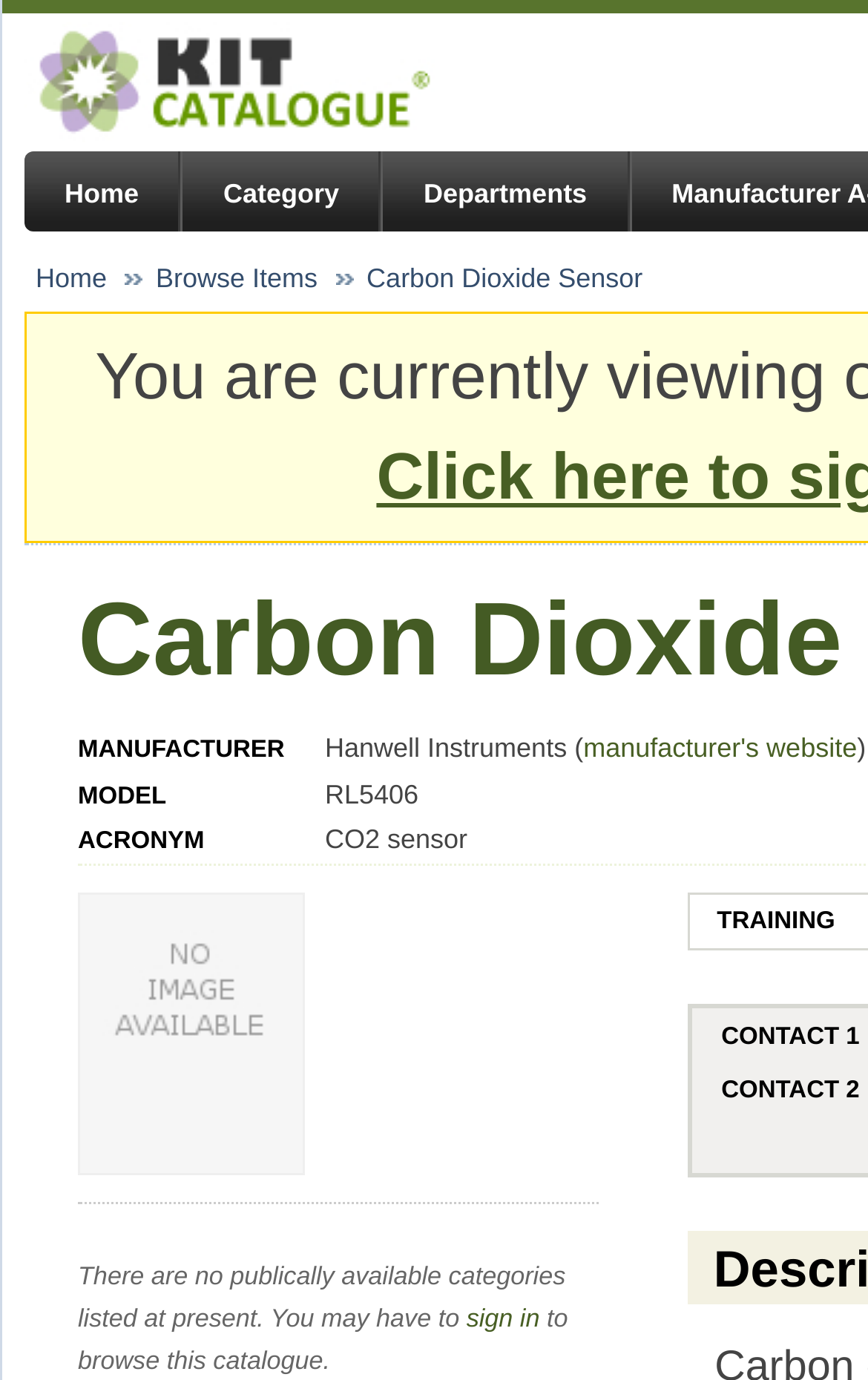What is the status of public categories?
Please answer using one word or phrase, based on the screenshot.

None available